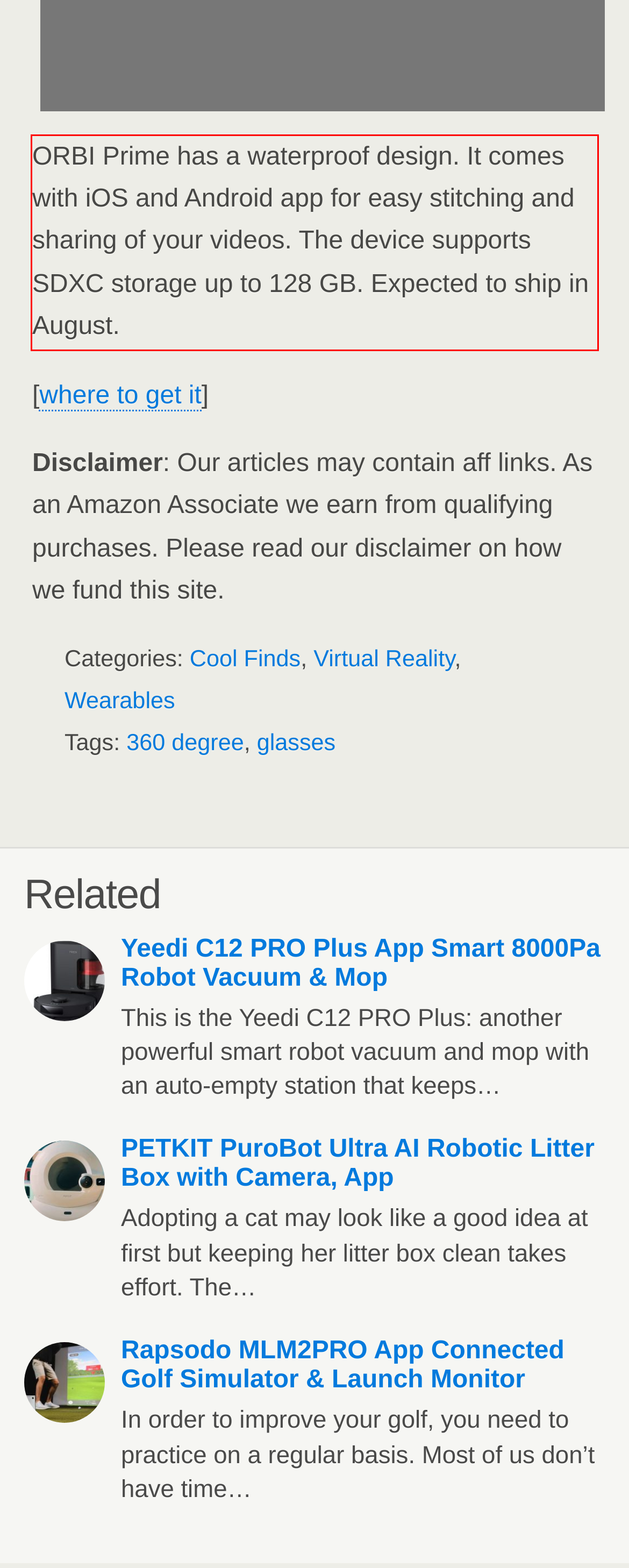Identify the text inside the red bounding box in the provided webpage screenshot and transcribe it.

ORBI Prime has a waterproof design. It comes with iOS and Android app for easy stitching and sharing of your videos. The device supports SDXC storage up to 128 GB. Expected to ship in August.